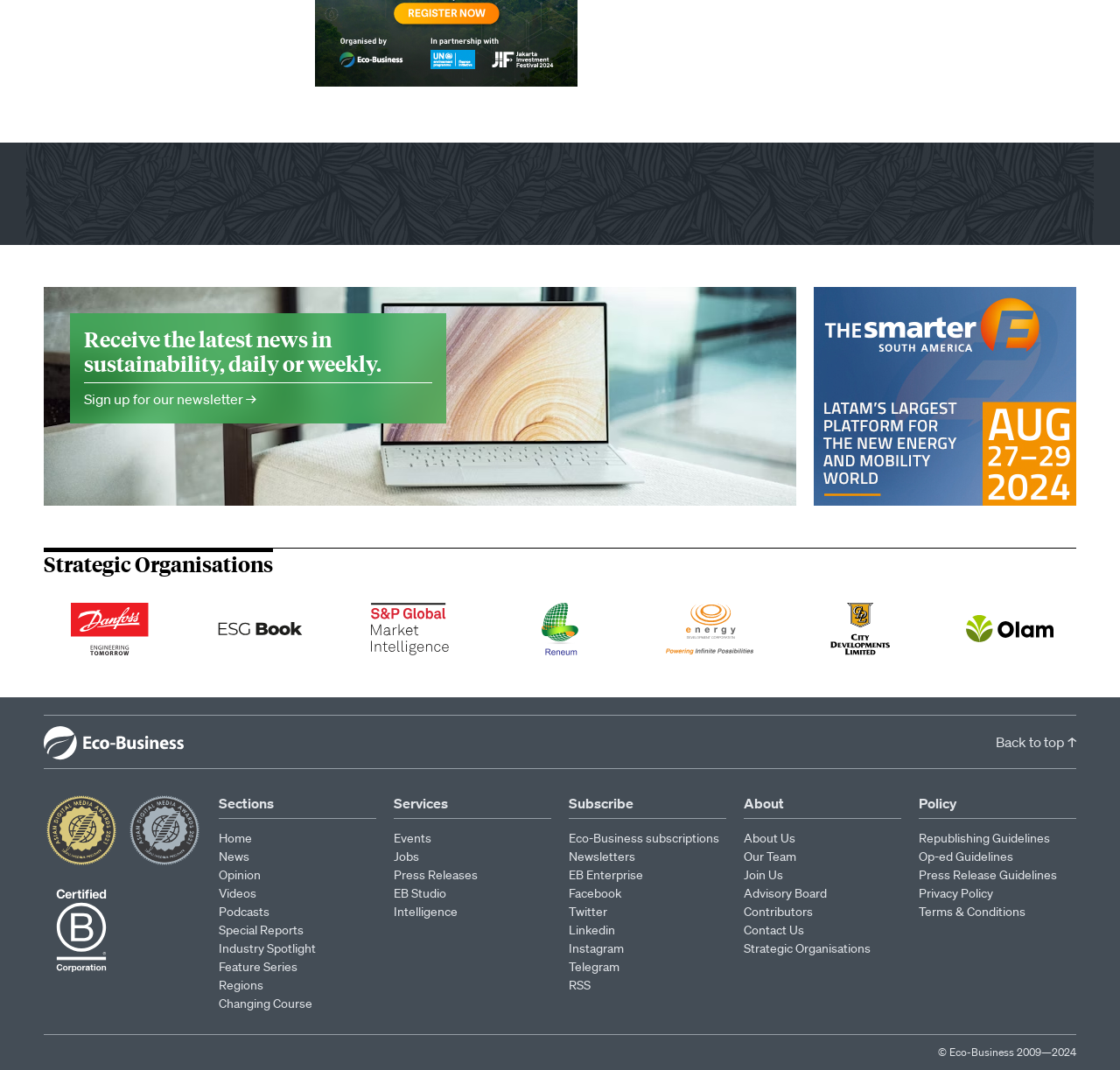Find the bounding box coordinates for the area that should be clicked to accomplish the instruction: "Sign up for the newsletter".

[0.075, 0.365, 0.386, 0.382]